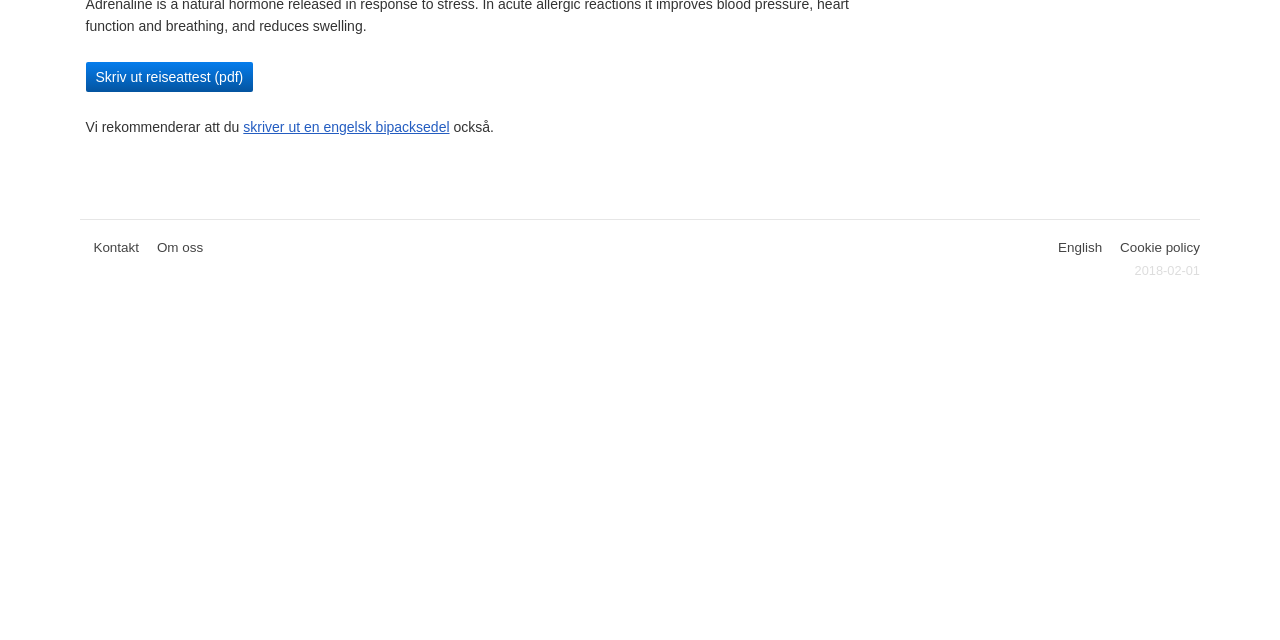Using the description: "skriver ut en engelsk bipacksedel", determine the UI element's bounding box coordinates. Ensure the coordinates are in the format of four float numbers between 0 and 1, i.e., [left, top, right, bottom].

[0.19, 0.186, 0.351, 0.211]